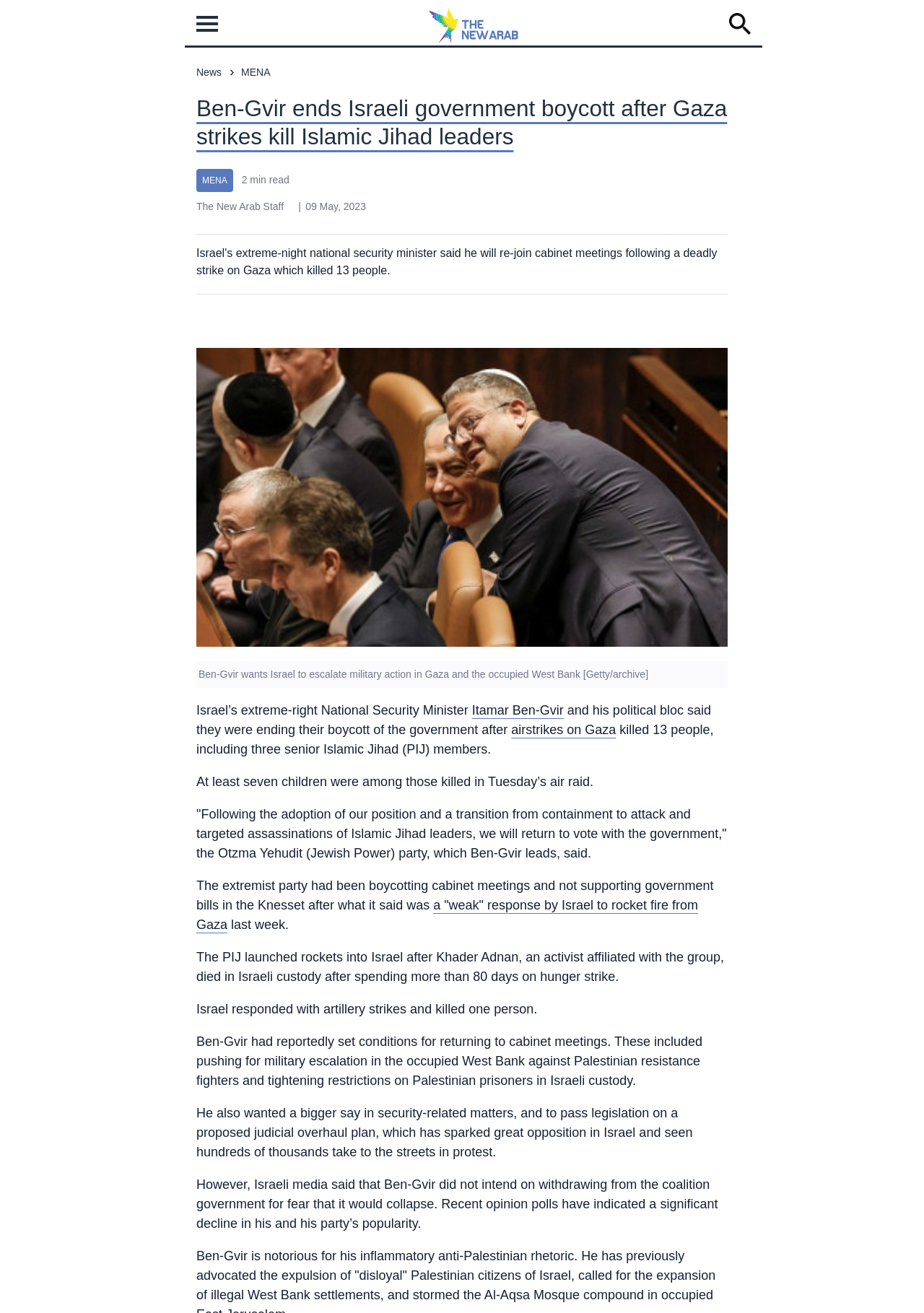How many people were killed in the airstrikes on Gaza?
Look at the image and respond with a single word or a short phrase.

13